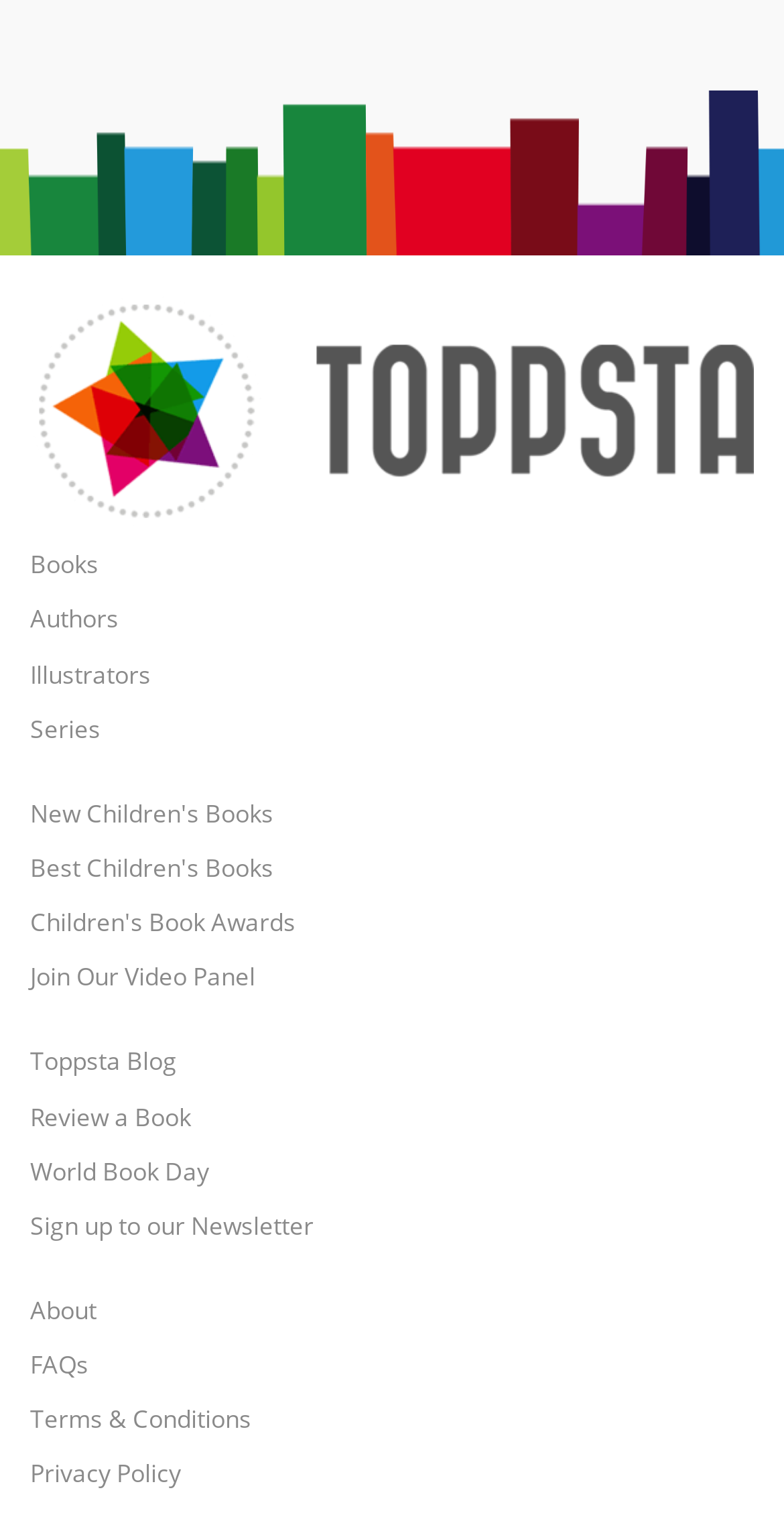Please determine the bounding box coordinates for the element with the description: "Sign up to our Newsletter".

[0.038, 0.795, 0.962, 0.818]